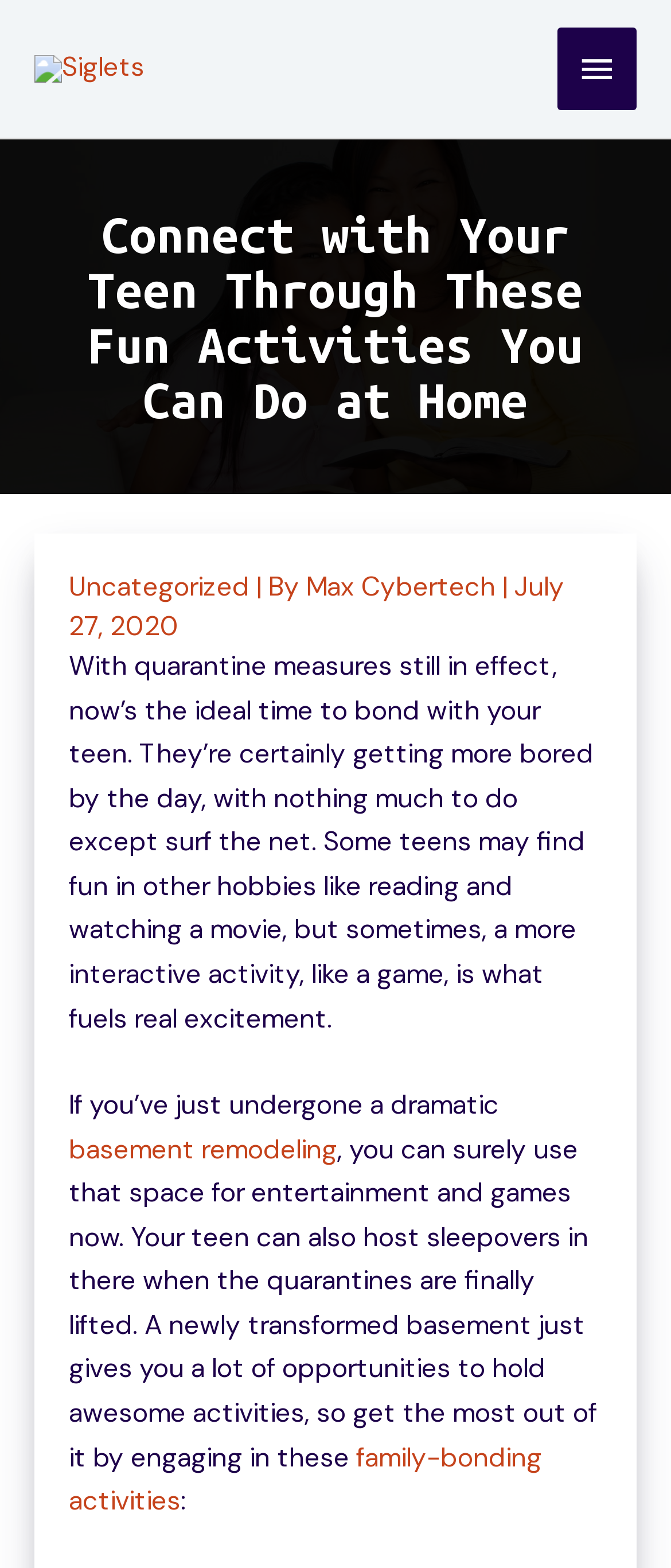What type of activities are suggested for bonding with teenagers?
Answer the question with detailed information derived from the image.

The webpage suggests that games and interactive activities are a great way to bond with teenagers, as they provide real excitement and can be a fun way to spend time together.